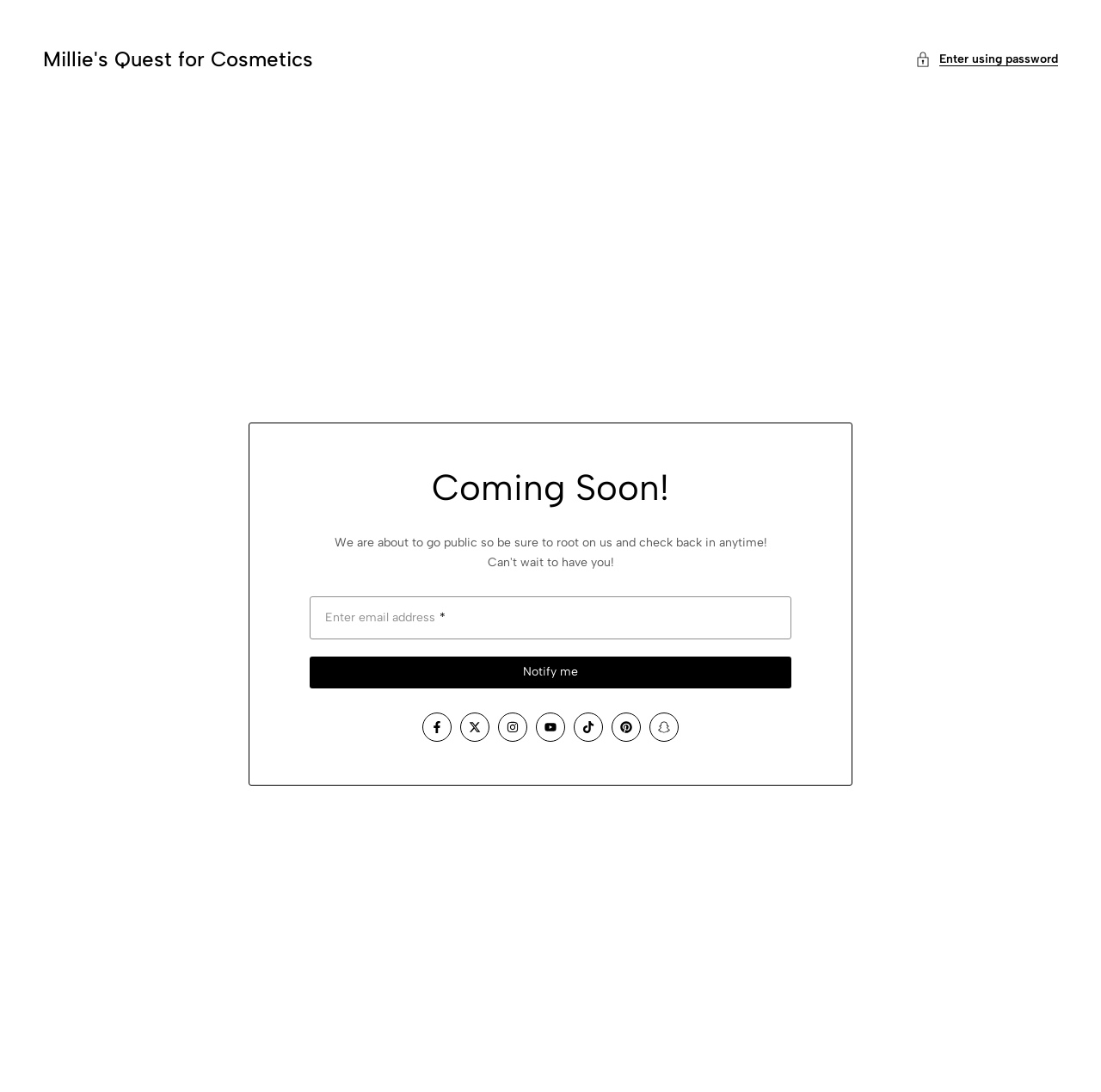Extract the main heading text from the webpage.

Millie's Quest for Cosmetics